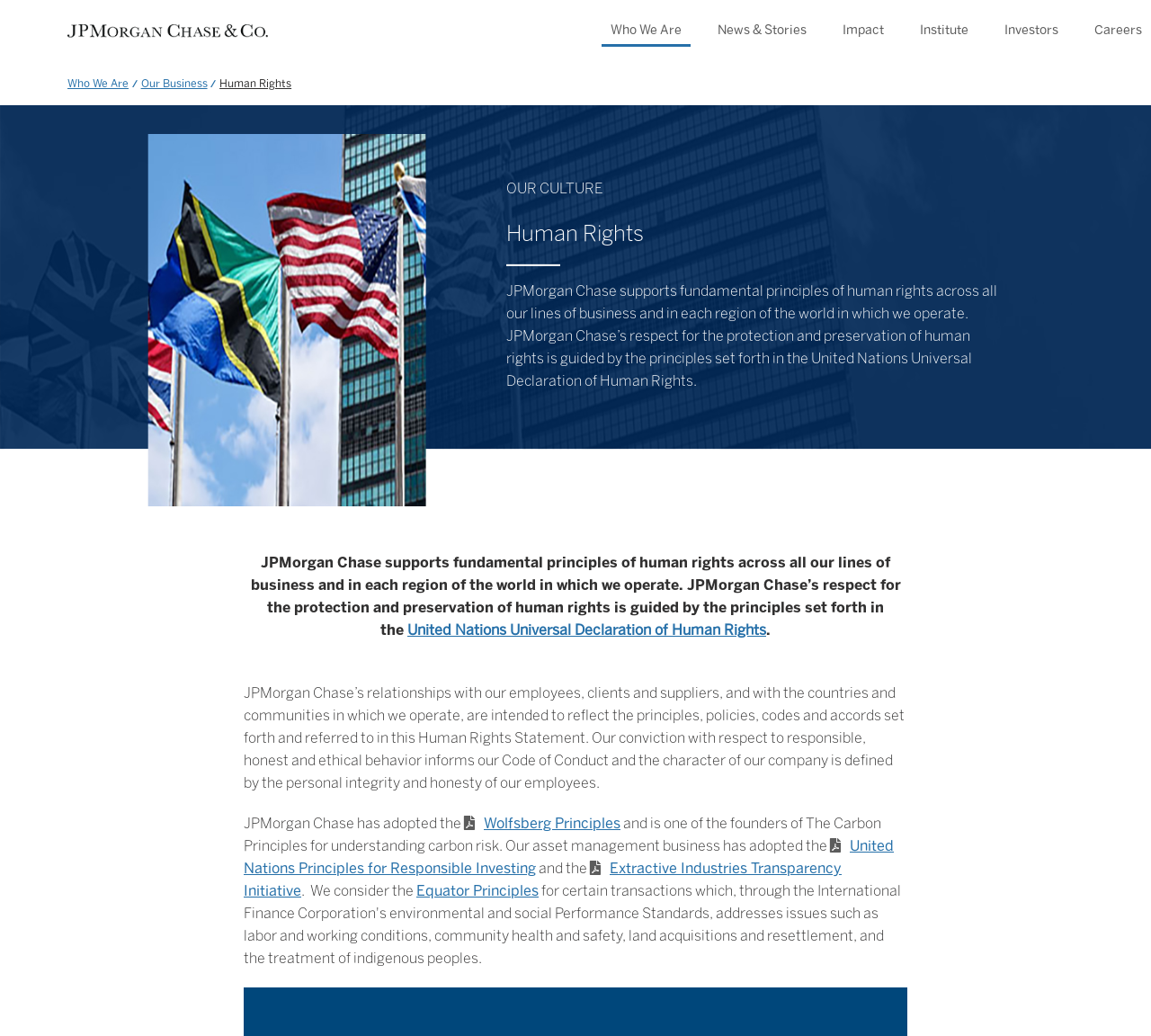Could you find the bounding box coordinates of the clickable area to complete this instruction: "Click on the 'Wolfsberg Principles' link"?

[0.403, 0.787, 0.539, 0.803]